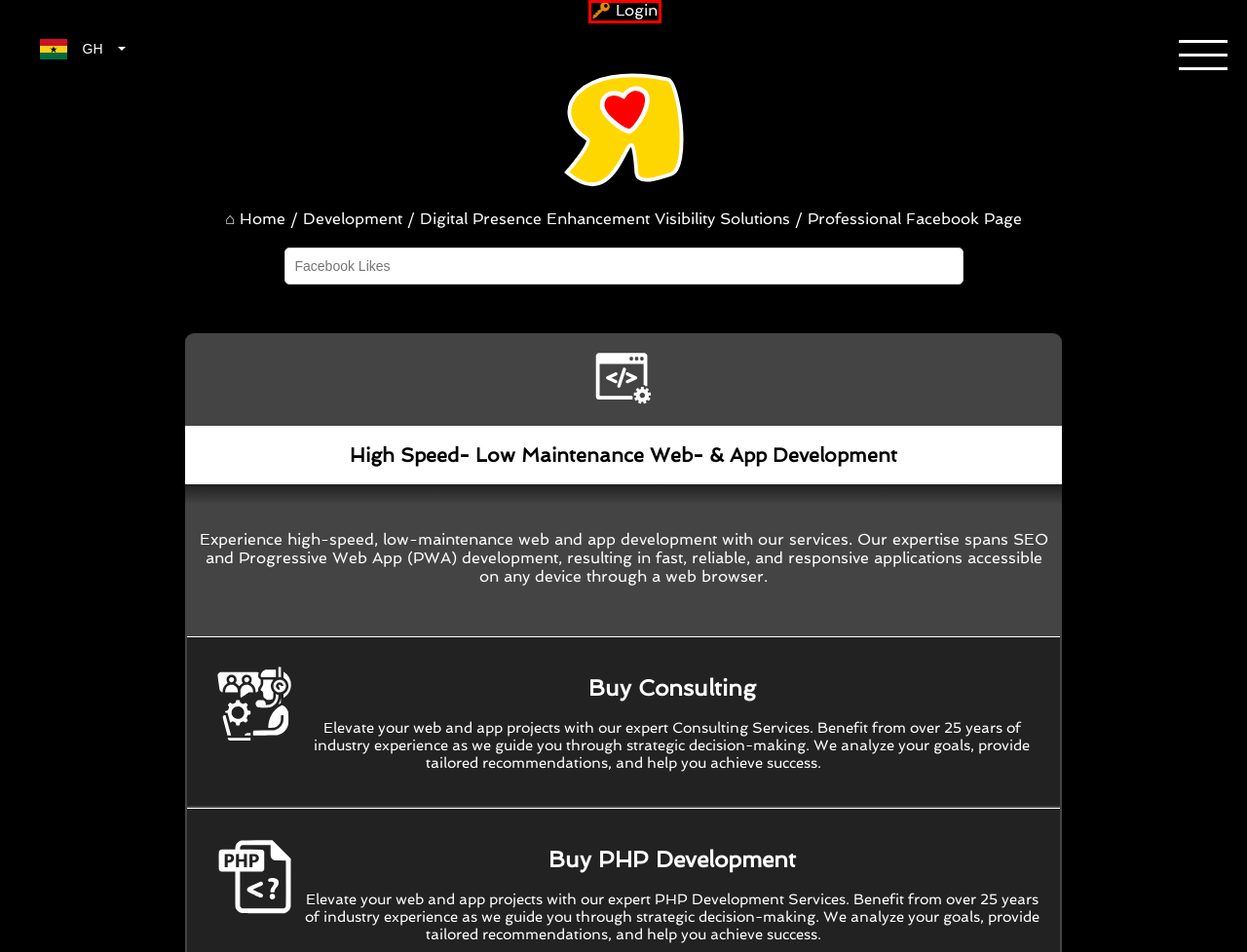A screenshot of a webpage is given, featuring a red bounding box around a UI element. Please choose the webpage description that best aligns with the new webpage after clicking the element in the bounding box. These are the descriptions:
A. Buy Non-bot Likes, Followers, Subscribers, Views
B. Buy Real Likes-R-us, Followers, Visitors, Likes
C. Buy Legitimate Likes-R-us, Followers, Visitors, Comments
D. Buy Genuine Likes-R-us, Subscribers, Members, Comments
E. Buy Active & Organic Likes-R-us, Followers, Visitors, Likes
F. Buy Non-bot Likes, PHP Development, Subscribers, Comments
G. Buy Human Likes-R-us, Subscribers, Members, Likes
H. Buy Organic Likes-R-us, Followers, Visitors, Likes

B